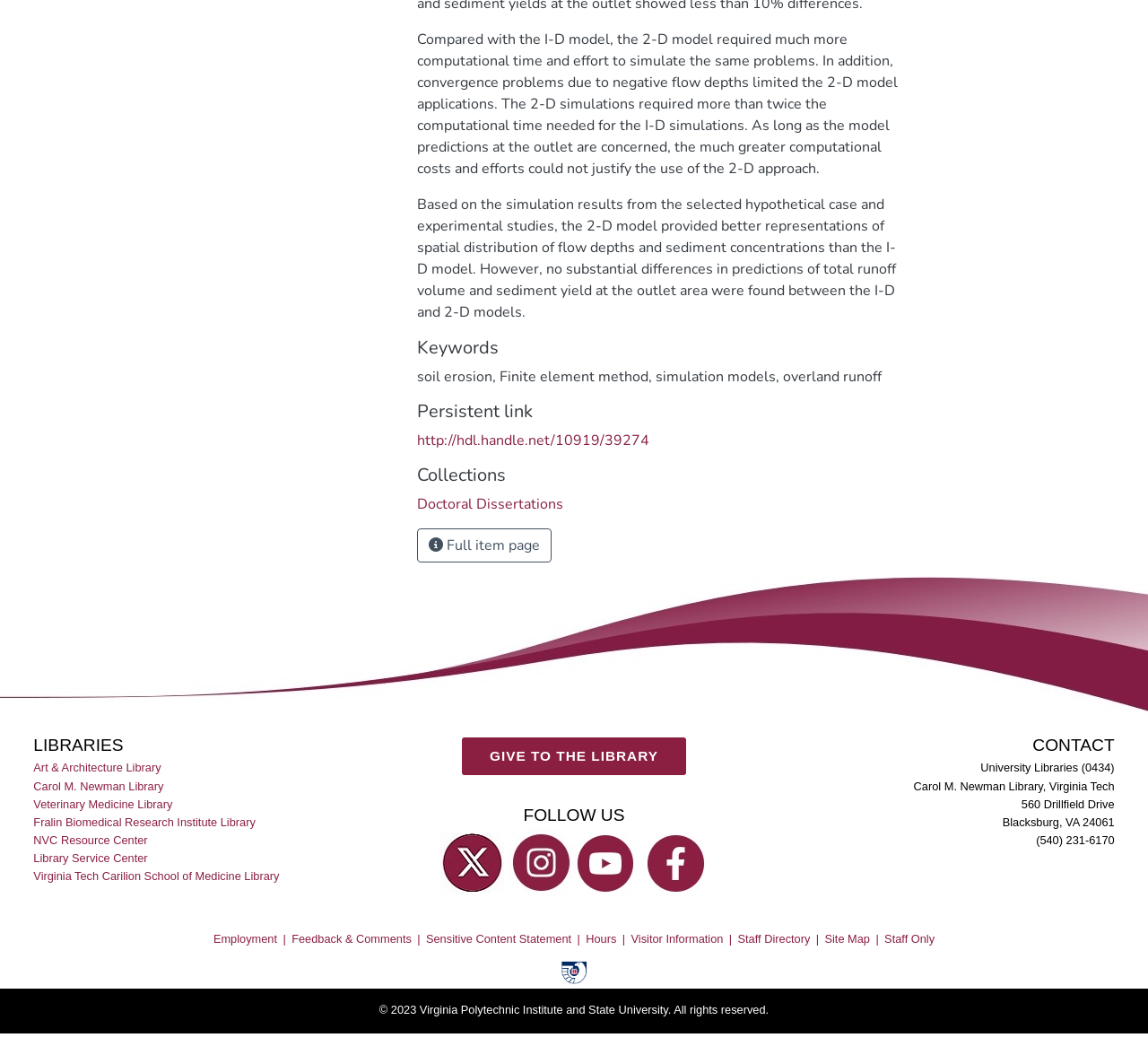Locate the bounding box of the UI element with the following description: "GIVE TO THE LIBRARY".

[0.401, 0.696, 0.599, 0.763]